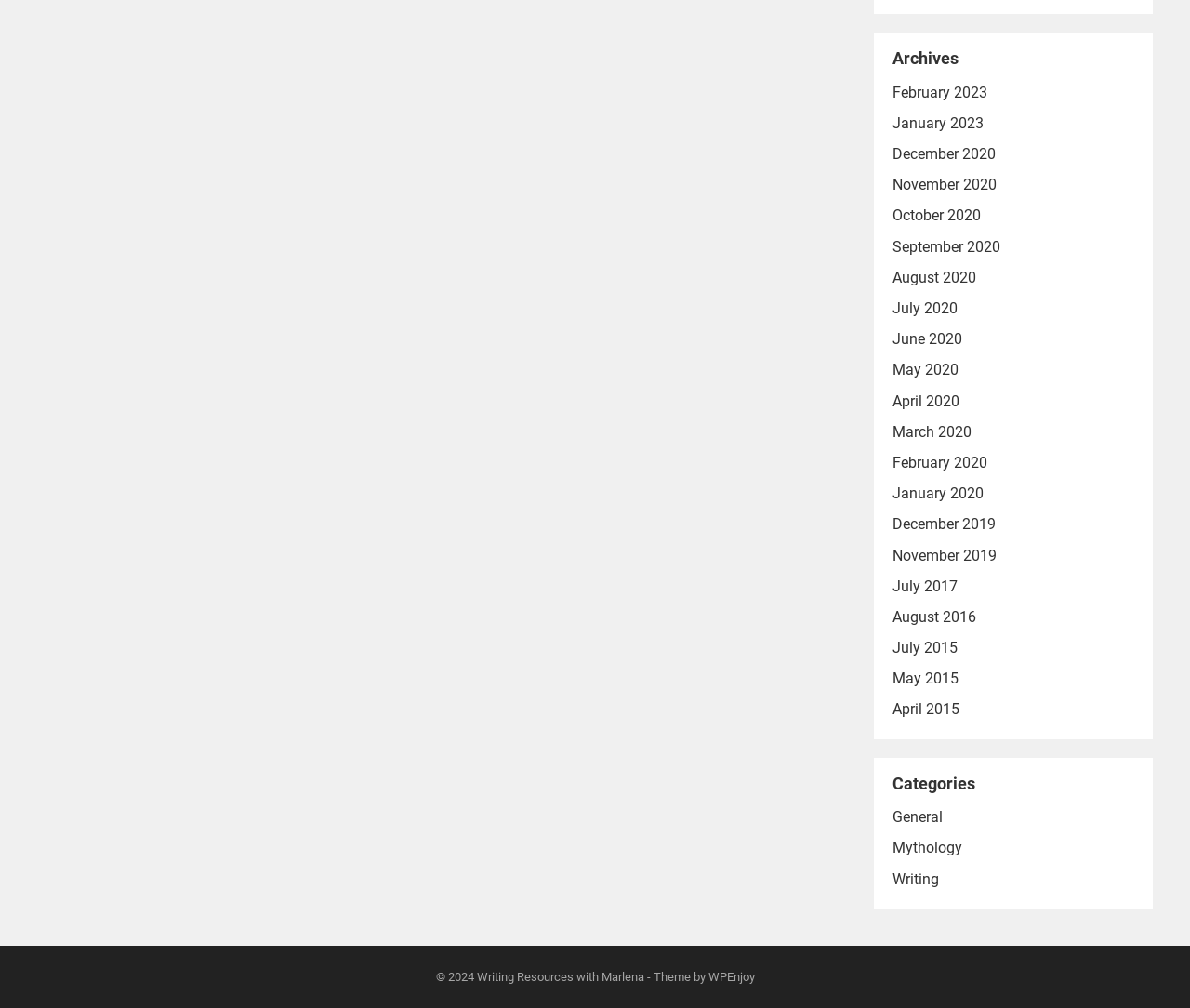Using the description "March 2020", locate and provide the bounding box of the UI element.

[0.75, 0.42, 0.816, 0.437]